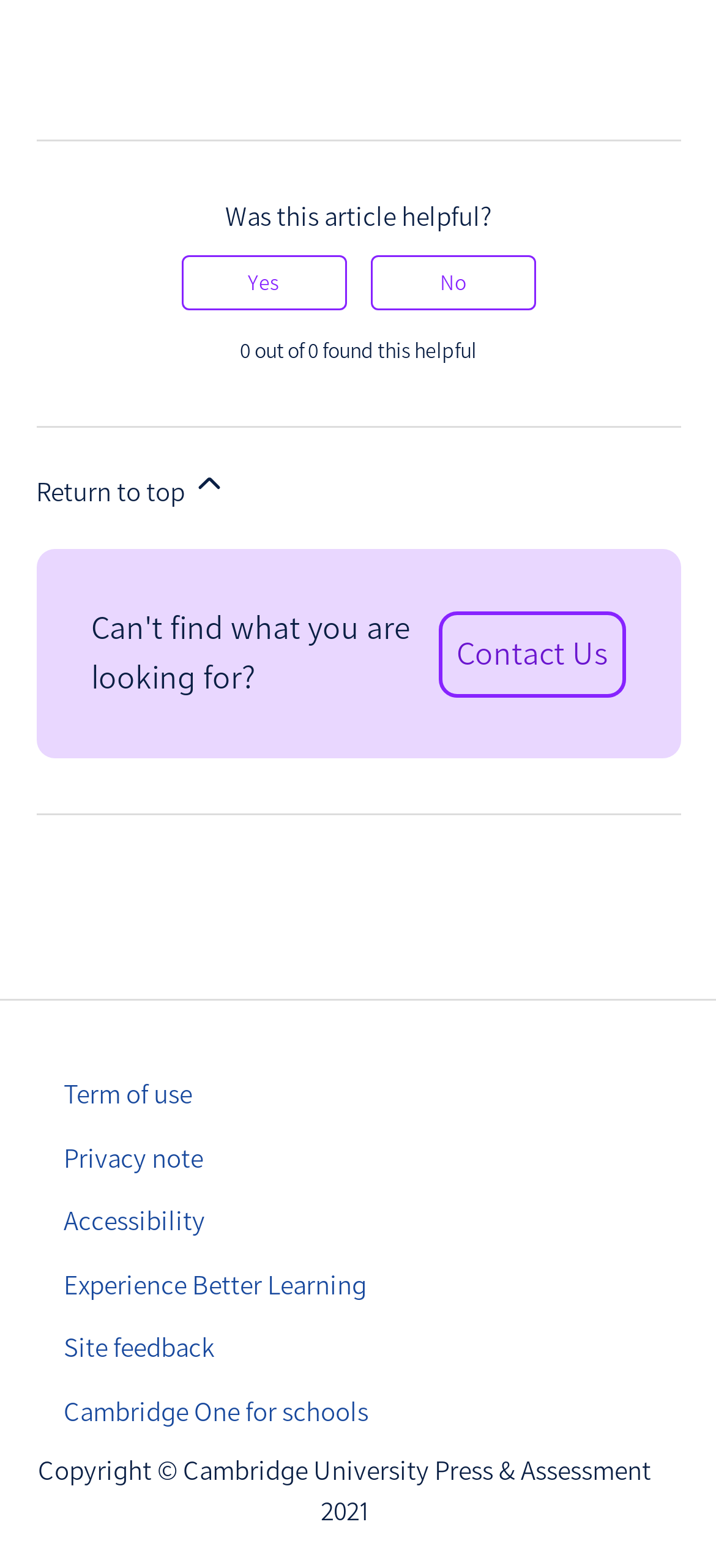Please answer the following question using a single word or phrase: 
What is the purpose of the buttons in the footer?

Rate article helpfulness